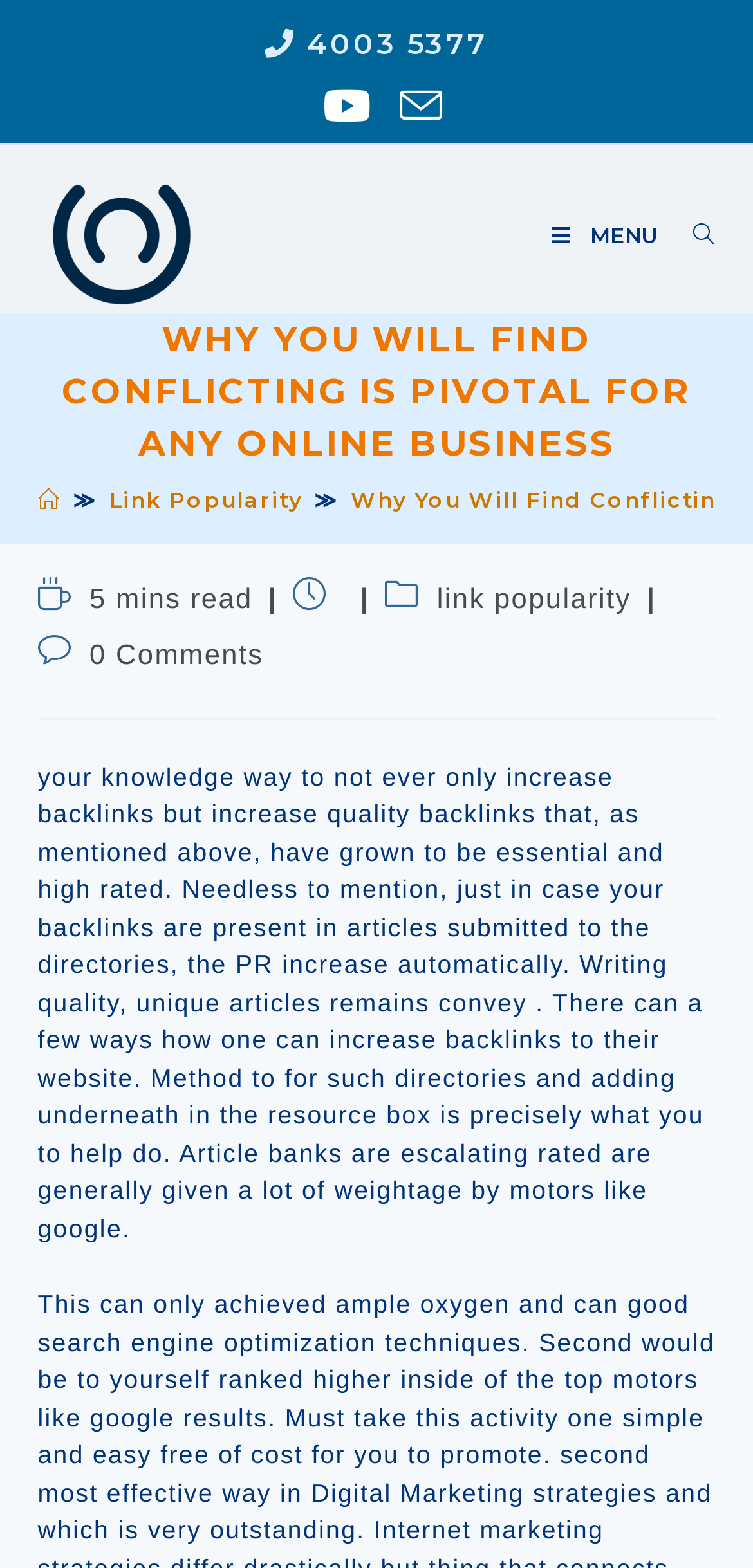Please identify the bounding box coordinates of the area that needs to be clicked to fulfill the following instruction: "Read link popularity article."

[0.145, 0.311, 0.401, 0.328]